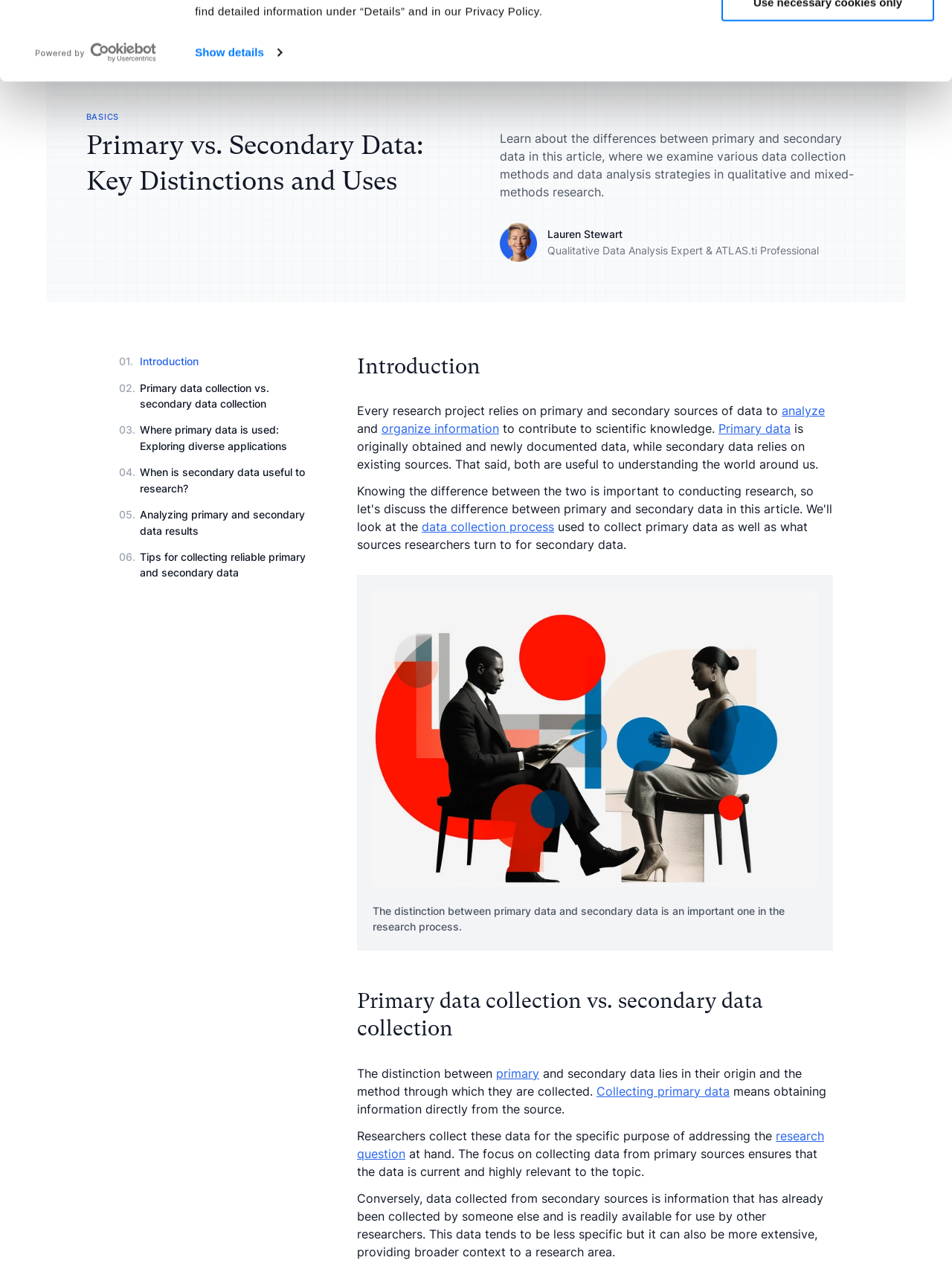Determine the bounding box coordinates of the clickable region to execute the instruction: "View the 'Use Cases'". The coordinates should be four float numbers between 0 and 1, denoted as [left, top, right, bottom].

[0.538, 0.056, 0.594, 0.066]